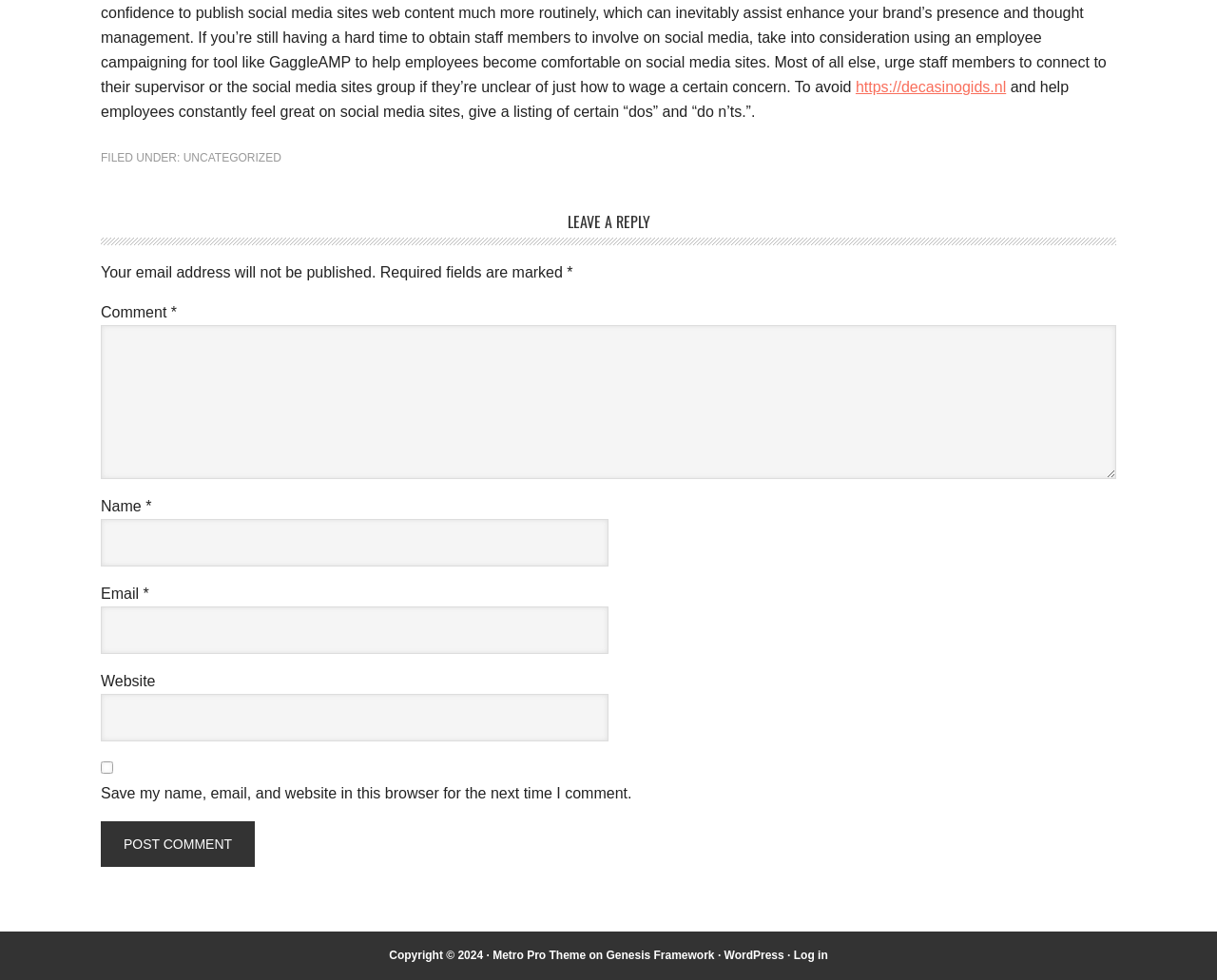Identify the bounding box for the given UI element using the description provided. Coordinates should be in the format (top-left x, top-left y, bottom-right x, bottom-right y) and must be between 0 and 1. Here is the description: Genesis Framework

[0.498, 0.968, 0.587, 0.981]